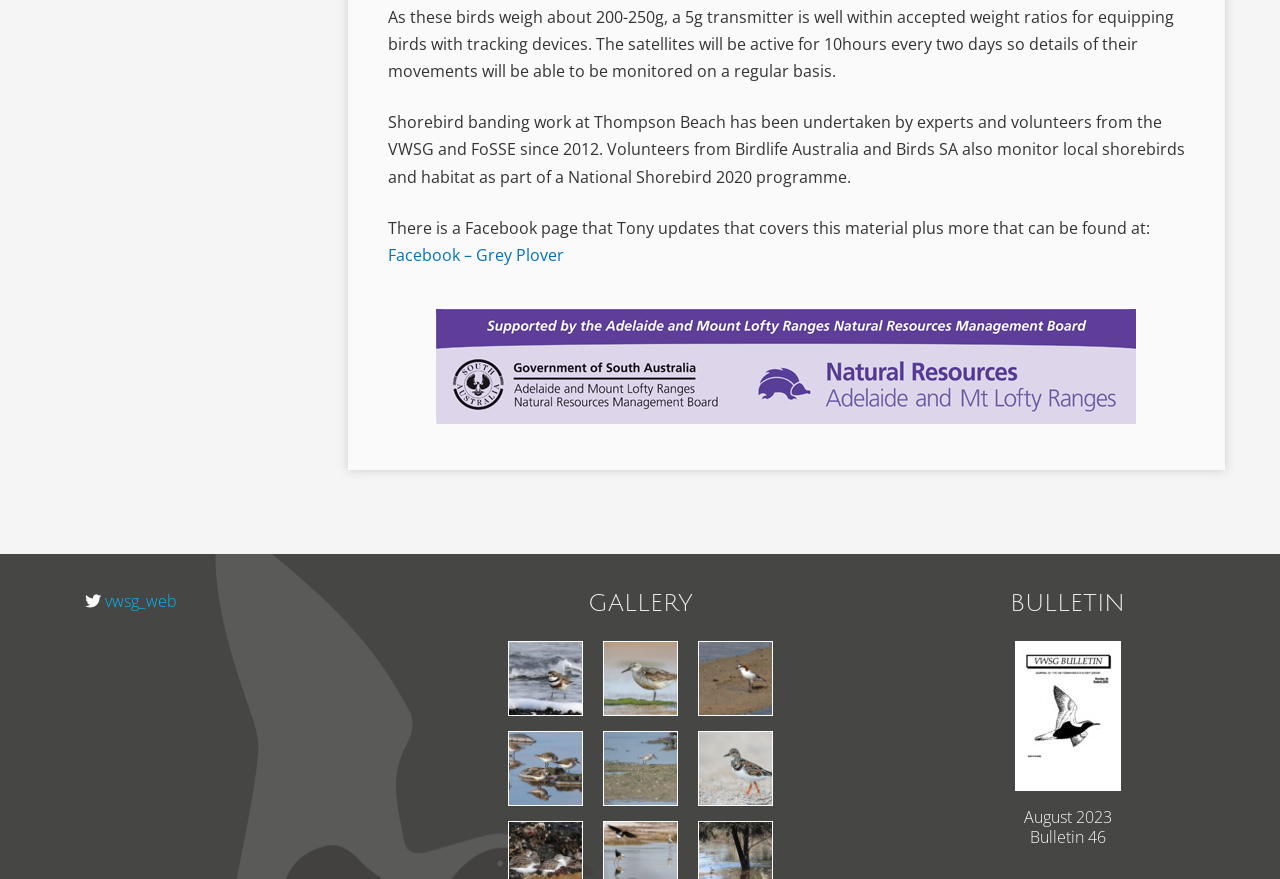Please find the bounding box coordinates of the clickable region needed to complete the following instruction: "Follow us on LinkedIn". The bounding box coordinates must consist of four float numbers between 0 and 1, i.e., [left, top, right, bottom].

None